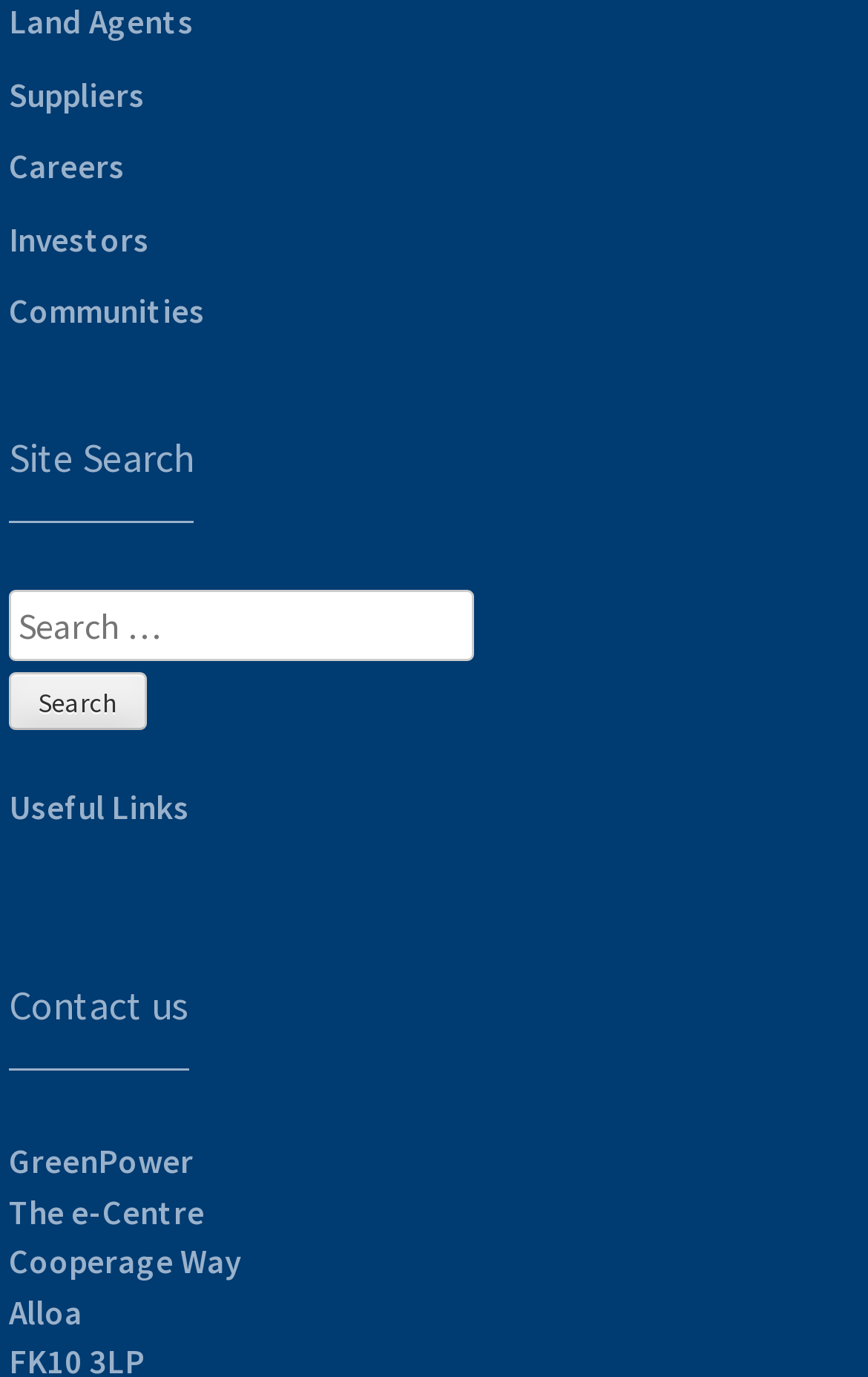Answer succinctly with a single word or phrase:
What is the purpose of the button in the search section?

To submit the search query